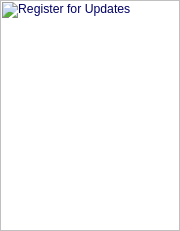Please give a concise answer to this question using a single word or phrase: 
What does the 'Register for Updates' button emphasize?

Importance of staying informed